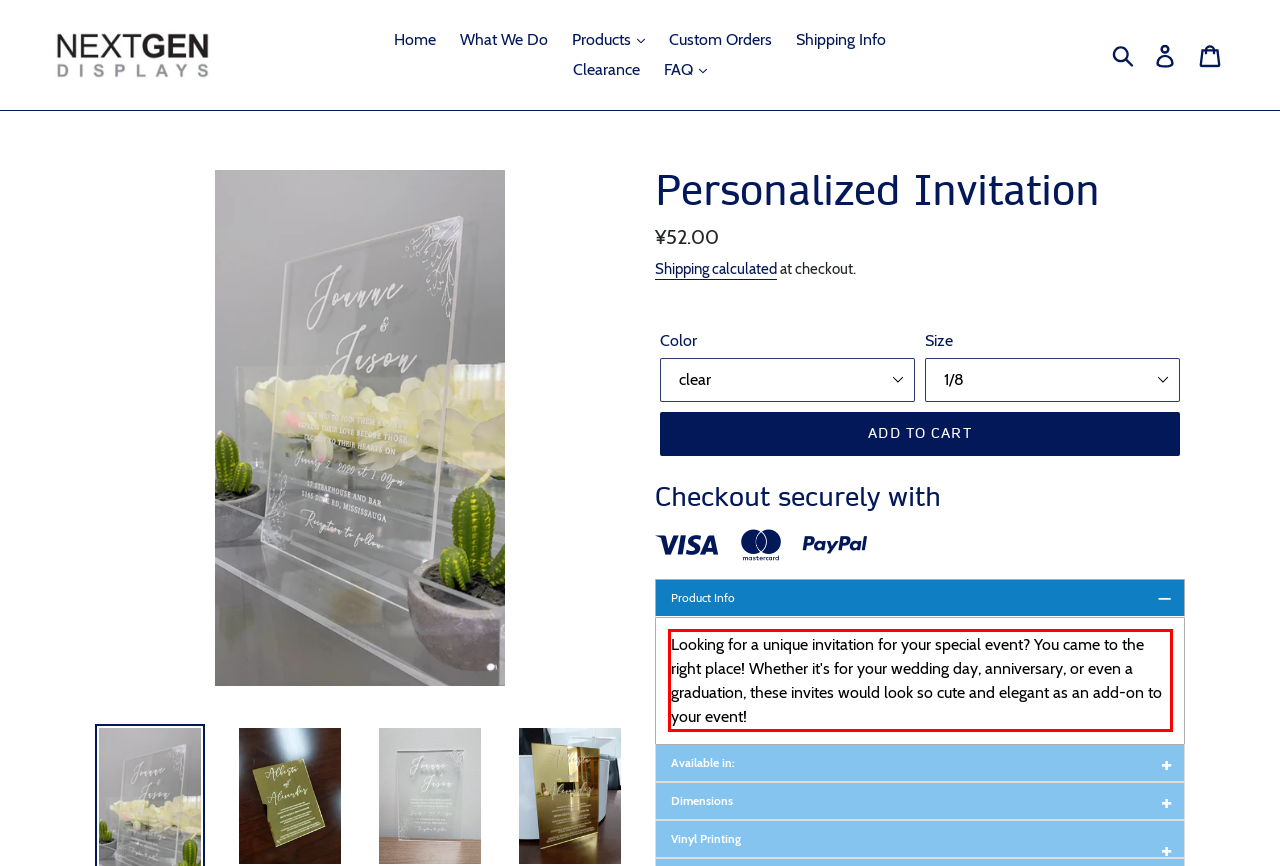Please extract the text content from the UI element enclosed by the red rectangle in the screenshot.

Looking for a unique invitation for your special event? You came to the right place! Whether it's for your wedding day, anniversary, or even a graduation, these invites would look so cute and elegant as an add-on to your event!